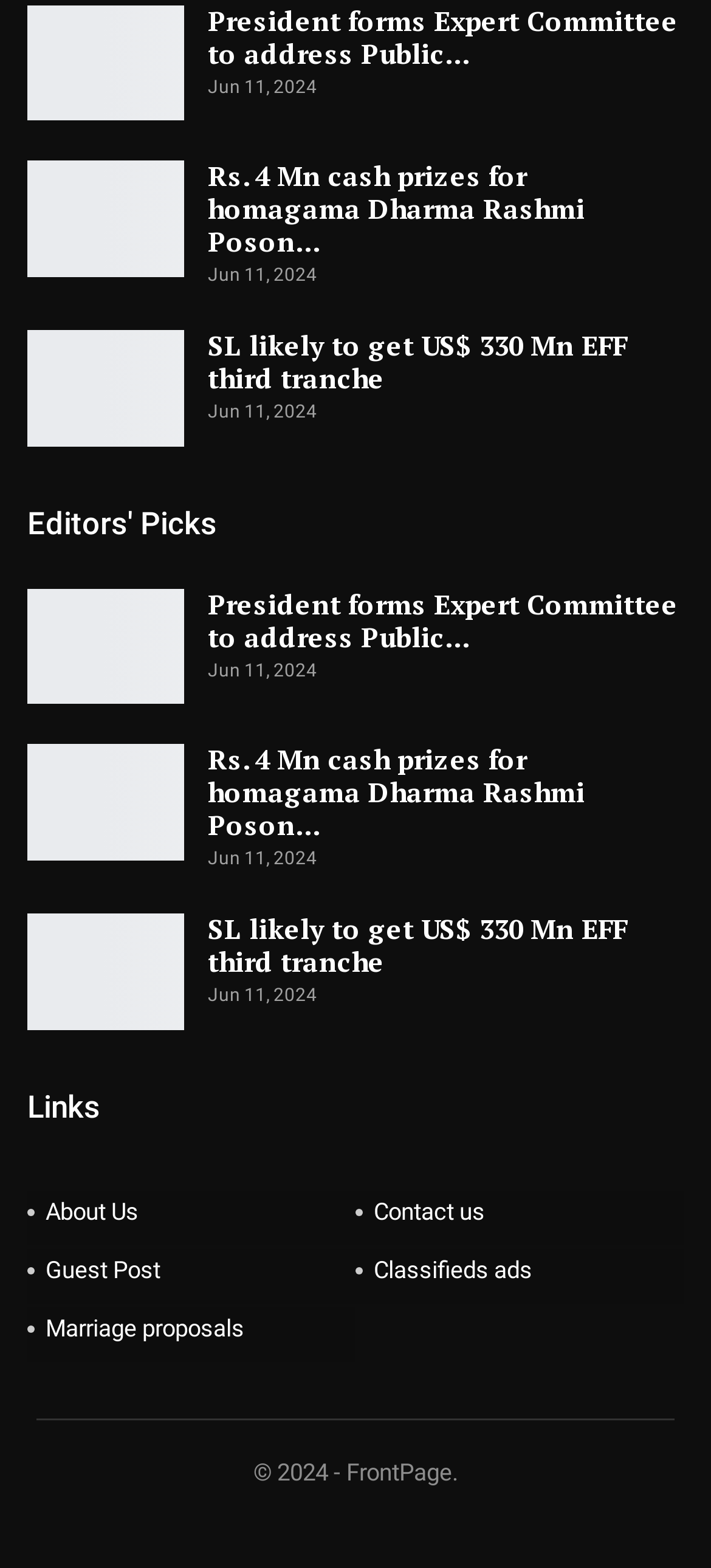What is the date of the news article 'President forms Expert Committee to address Public…'?
Please use the image to provide an in-depth answer to the question.

I found the link 'President forms Expert Committee to address Public…' and its corresponding time element, which contains the StaticText 'Jun 11, 2024'.